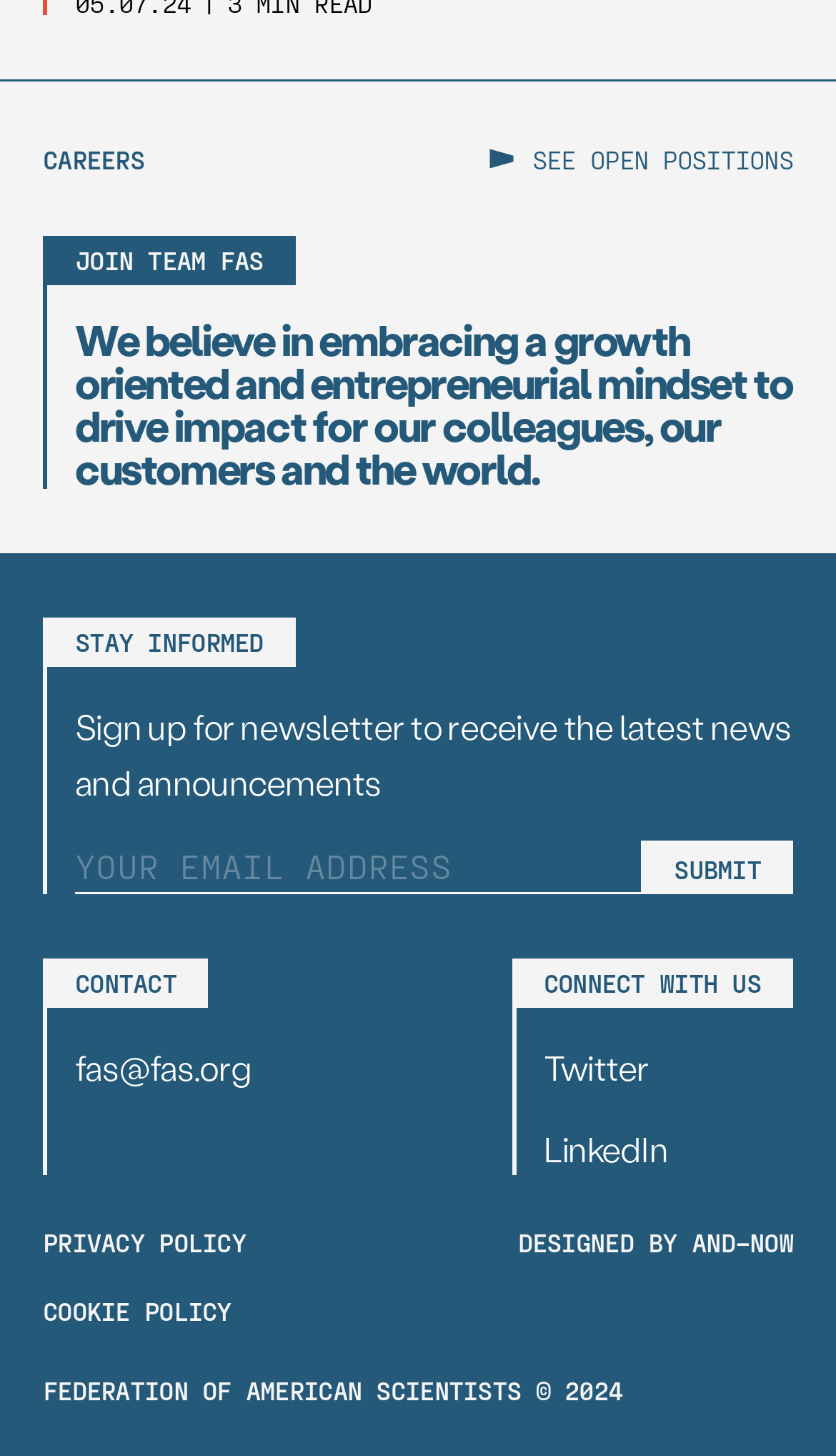Please look at the image and answer the question with a detailed explanation: How can I receive the latest news and announcements?

To receive the latest news and announcements, I can sign up for the newsletter by entering my email address in the textbox provided and clicking the 'Submit' button.